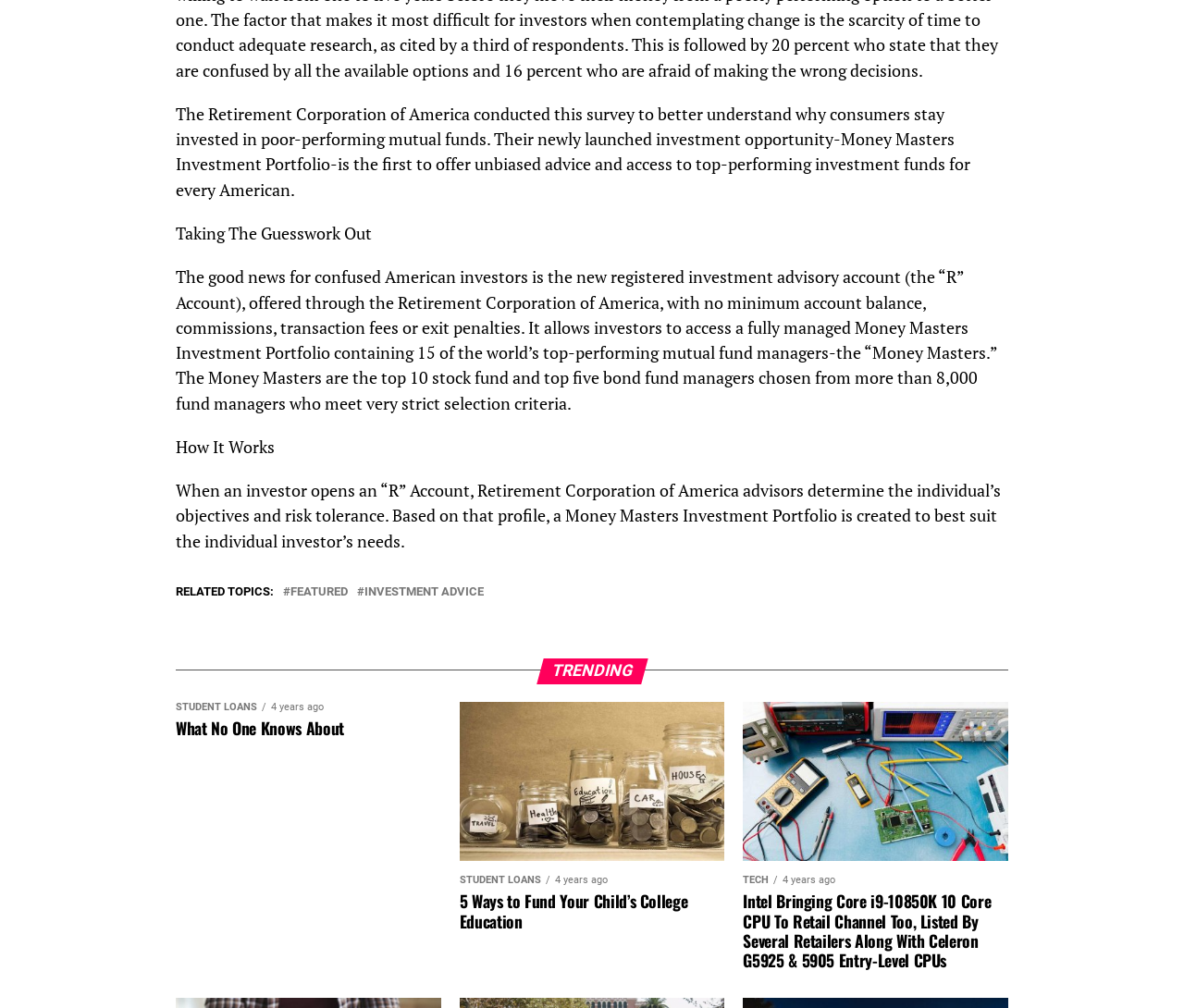Based on the element description: "investment advice", identify the bounding box coordinates for this UI element. The coordinates must be four float numbers between 0 and 1, listed as [left, top, right, bottom].

[0.308, 0.582, 0.409, 0.593]